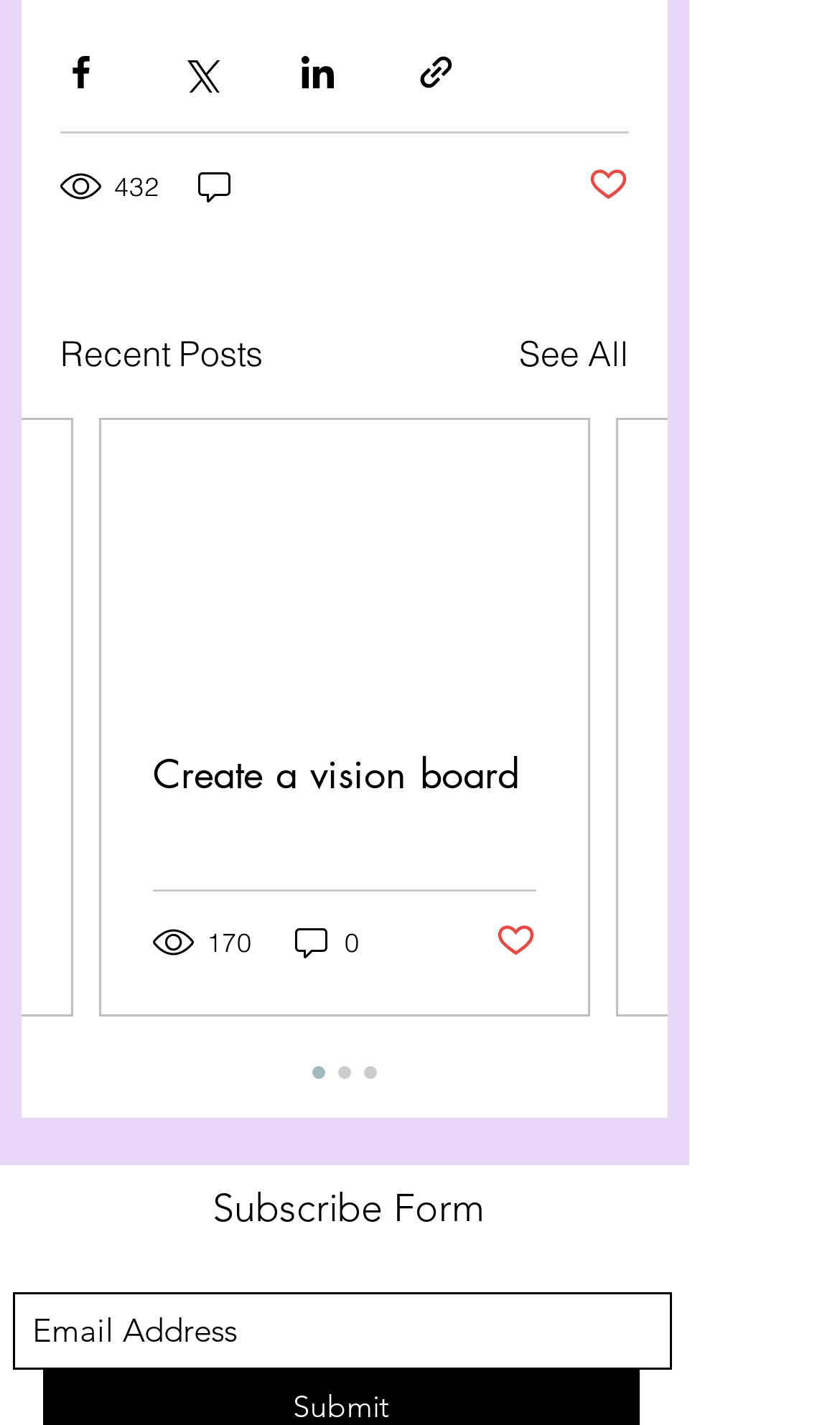Please identify the bounding box coordinates for the region that you need to click to follow this instruction: "Subscribe with email".

[0.015, 0.906, 0.8, 0.96]